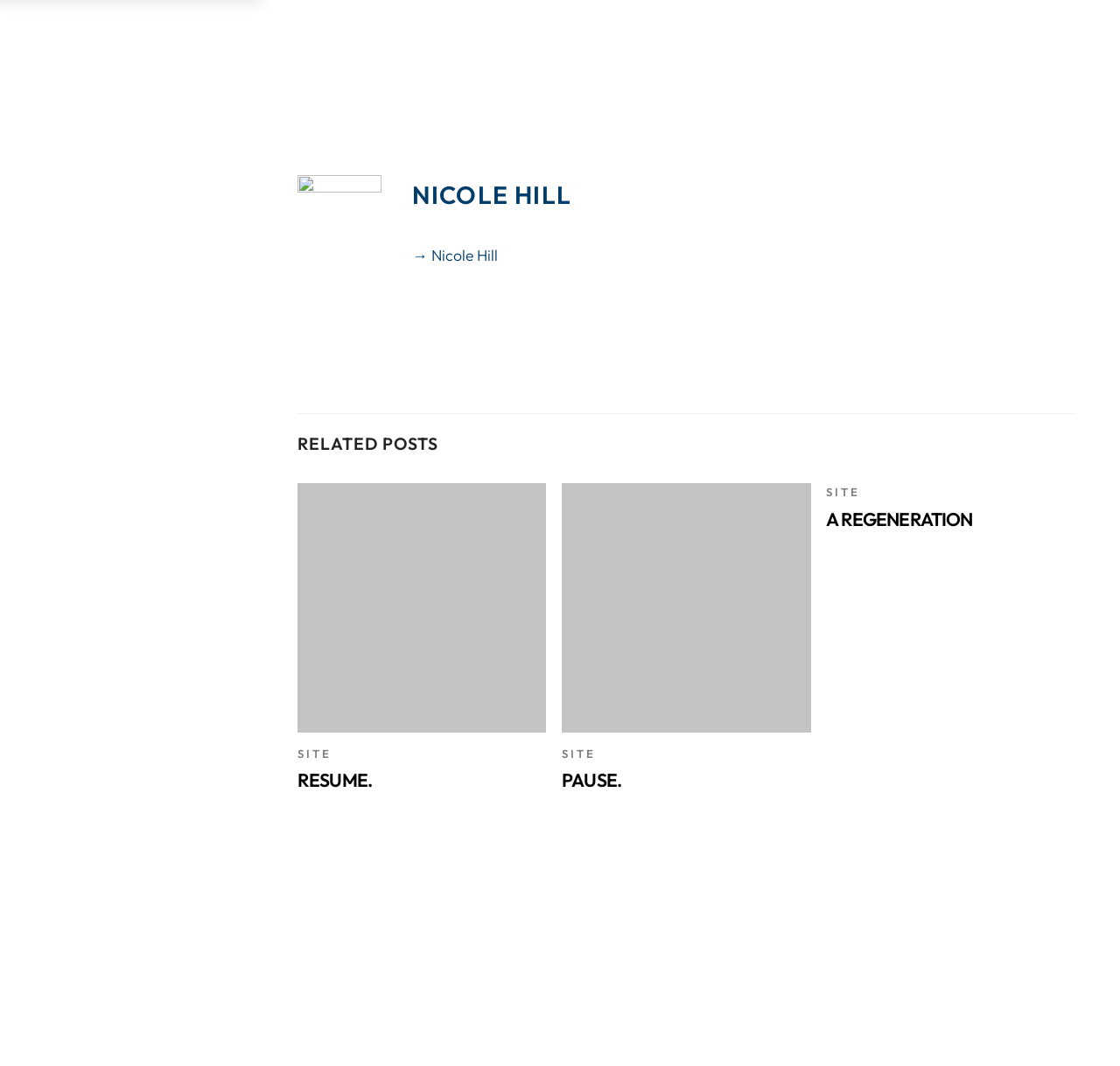Please specify the coordinates of the bounding box for the element that should be clicked to carry out this instruction: "view Nicole Hill's profile". The coordinates must be four float numbers between 0 and 1, formatted as [left, top, right, bottom].

[0.368, 0.168, 0.511, 0.197]